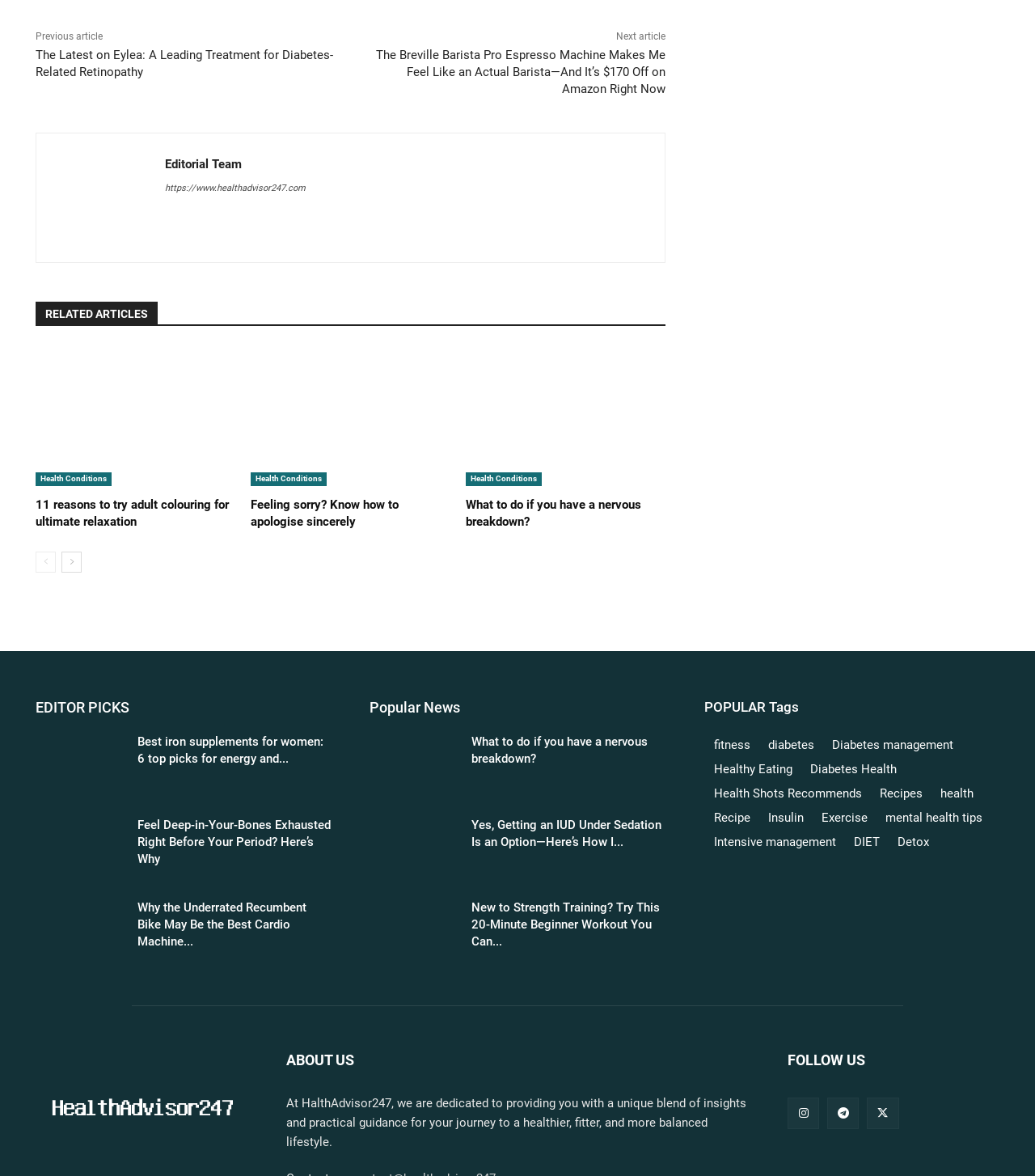Use a single word or phrase to answer the question:
How many 'RELATED ARTICLES' links are there?

3